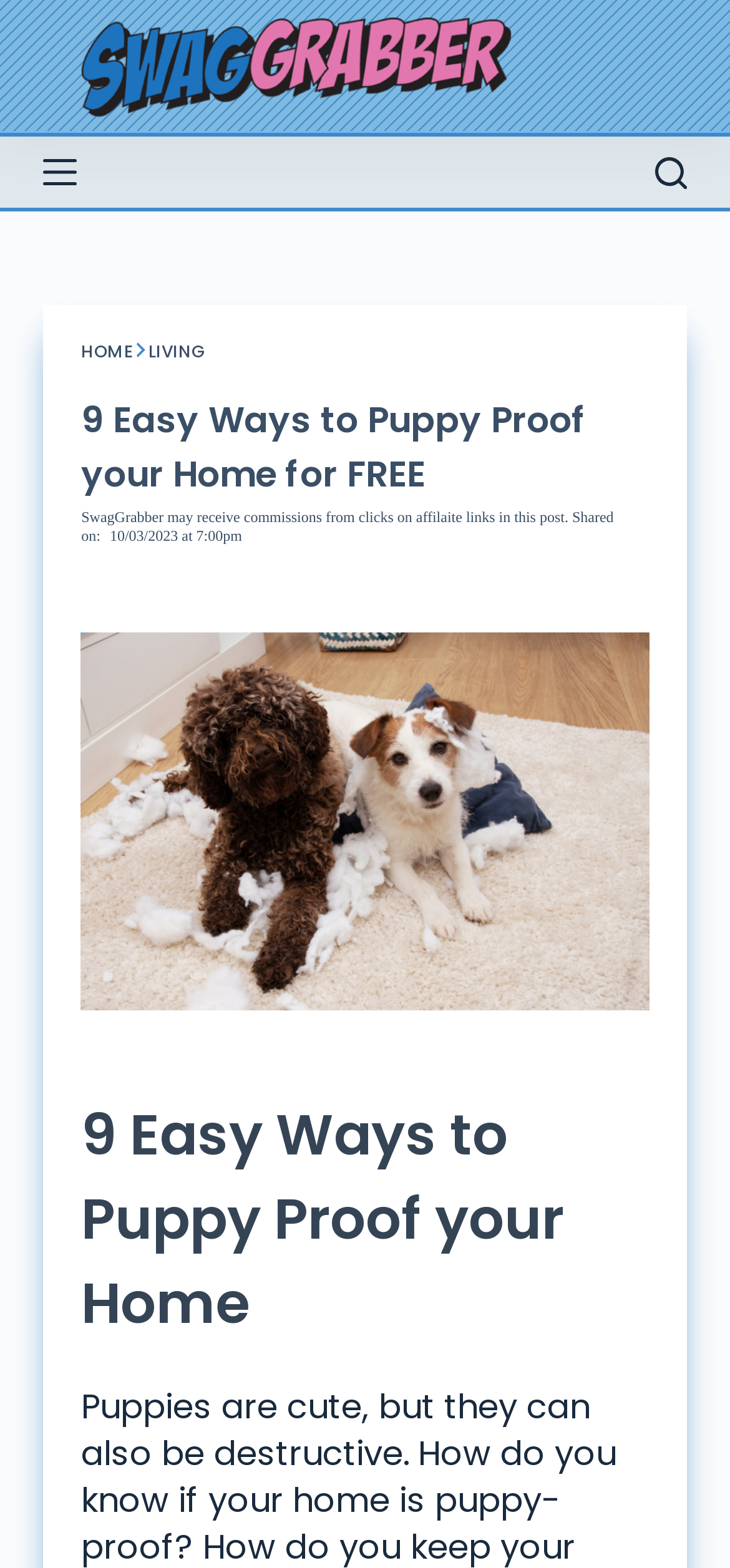What is the purpose of the 'Menu' button?
Refer to the image and respond with a one-word or short-phrase answer.

To open a menu